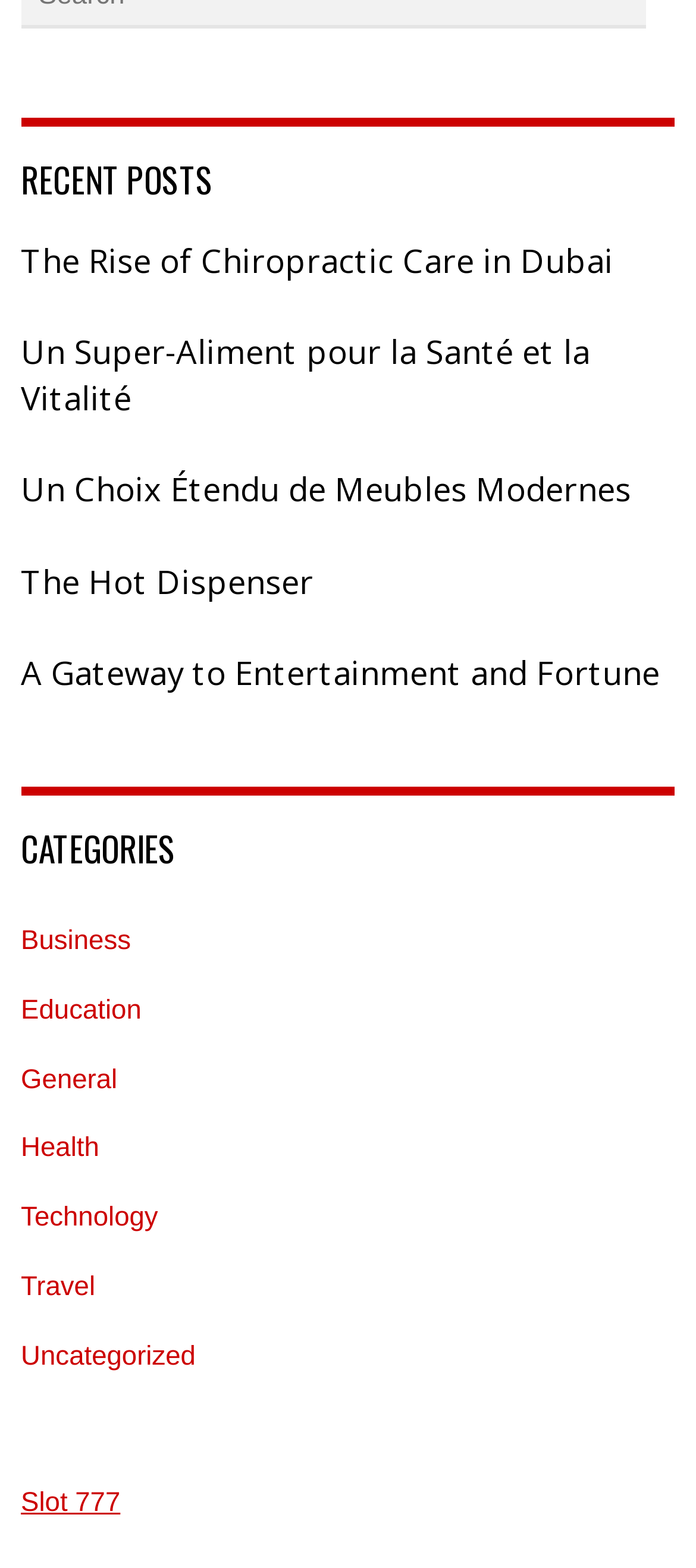Determine the coordinates of the bounding box that should be clicked to complete the instruction: "read about chiropractic care in Dubai". The coordinates should be represented by four float numbers between 0 and 1: [left, top, right, bottom].

[0.03, 0.153, 0.97, 0.182]